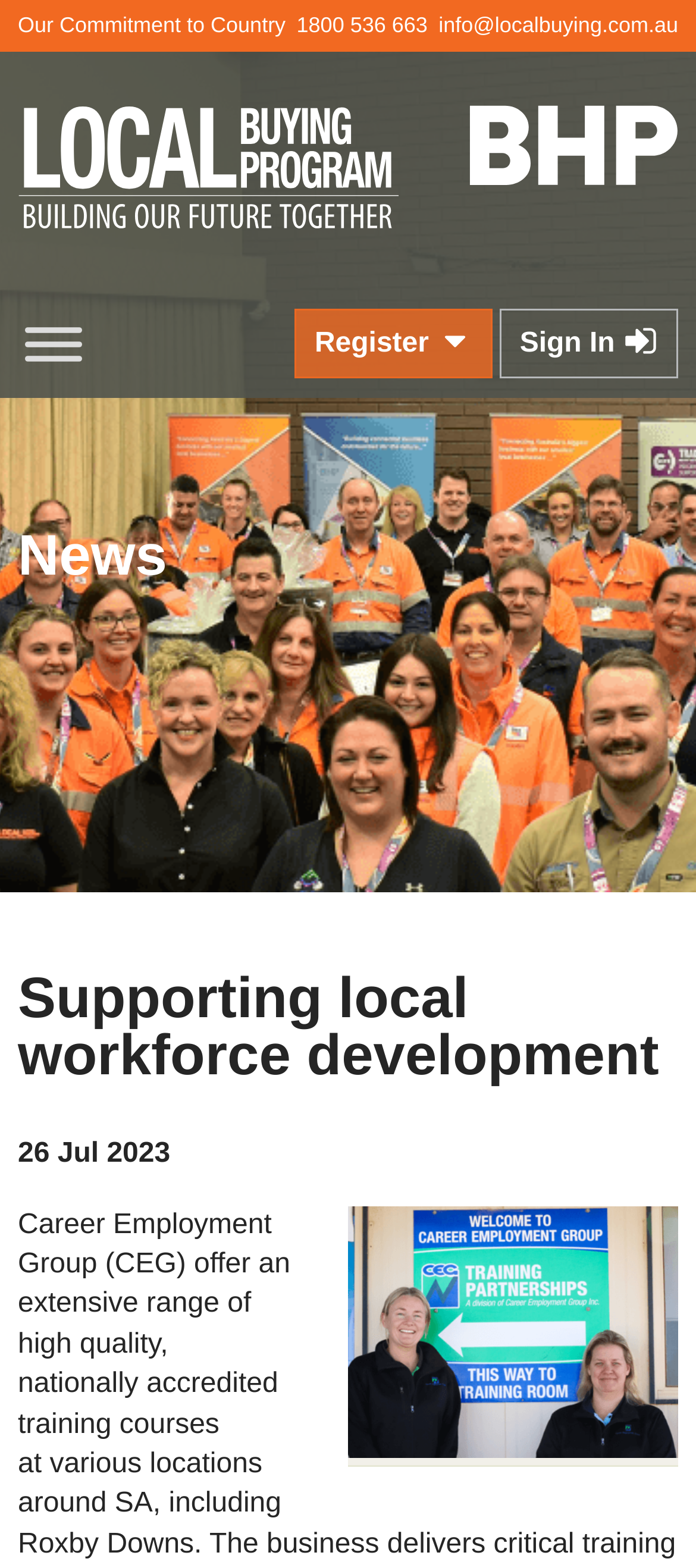Provide a one-word or short-phrase response to the question:
How many links are in the top header section?

3